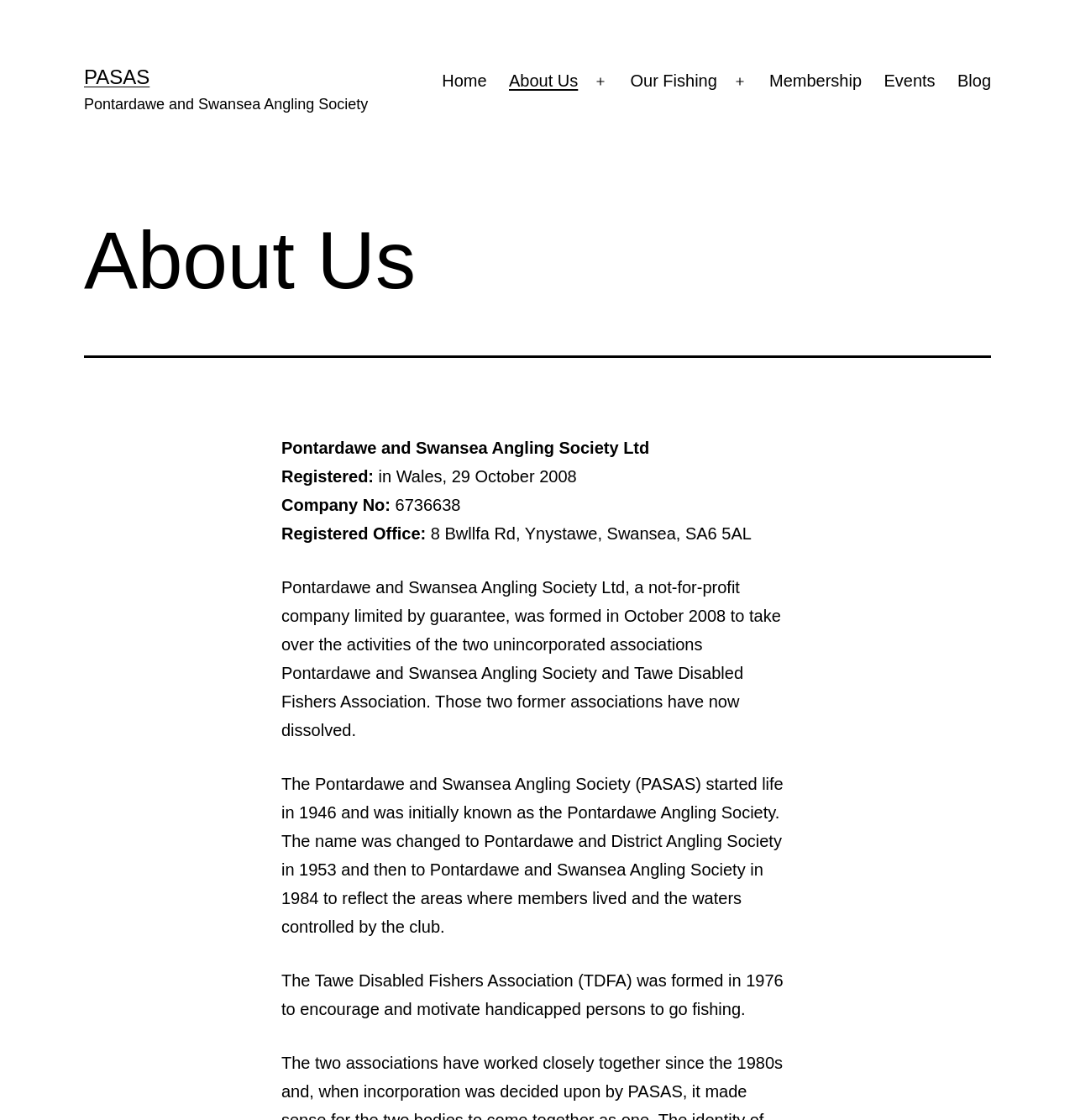Determine the bounding box coordinates of the clickable region to carry out the instruction: "Go to the Our Fishing page".

[0.576, 0.054, 0.677, 0.092]